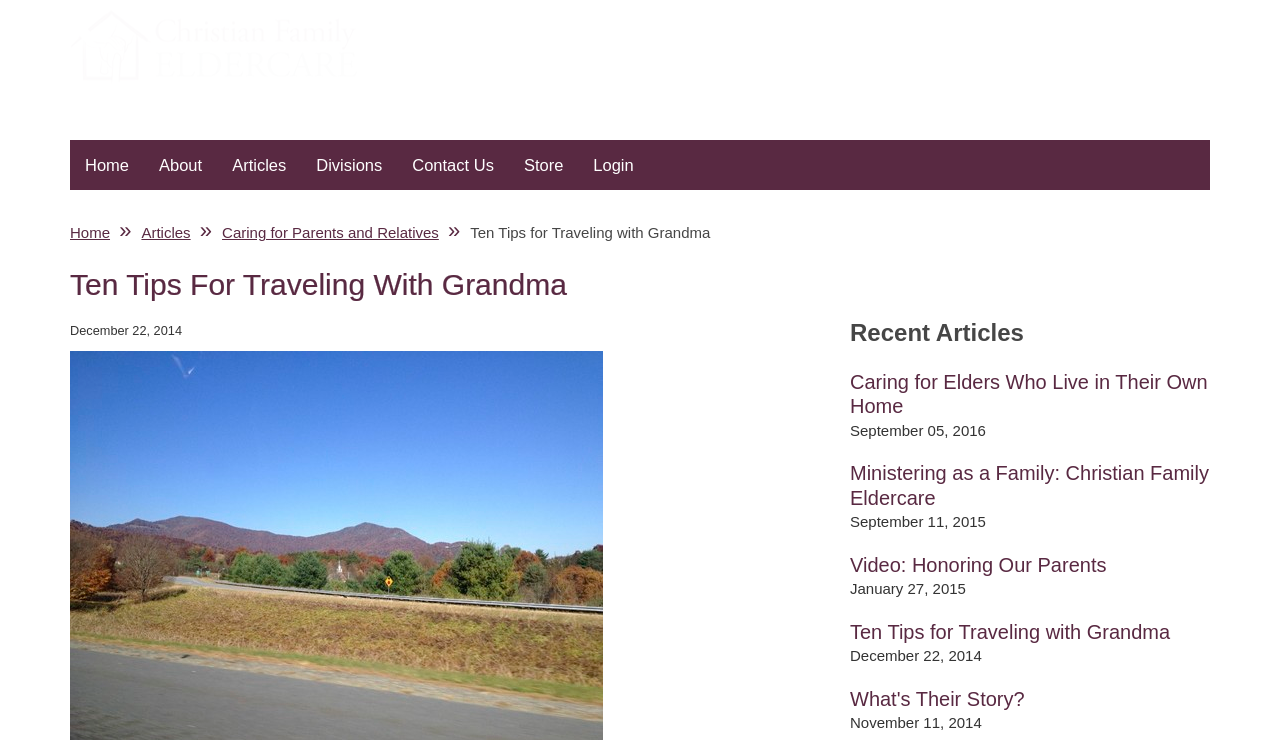How many article categories are there?
Please provide a comprehensive and detailed answer to the question.

I did not find any explicit article categories on the webpage. However, I noticed that all the articles are related to elder care, which can be considered a single category.